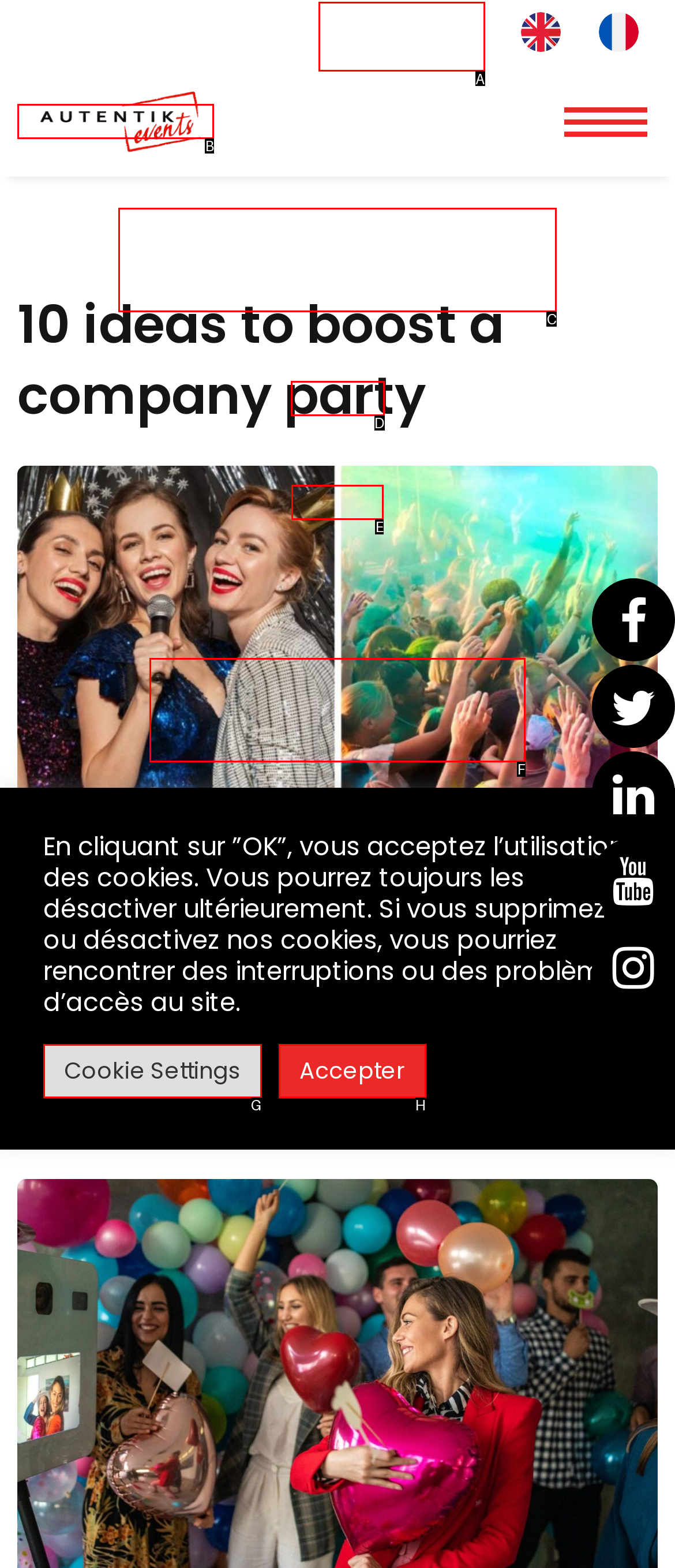Identify the letter corresponding to the UI element that matches this description: Autentik.EXPERTISES
Answer using only the letter from the provided options.

C